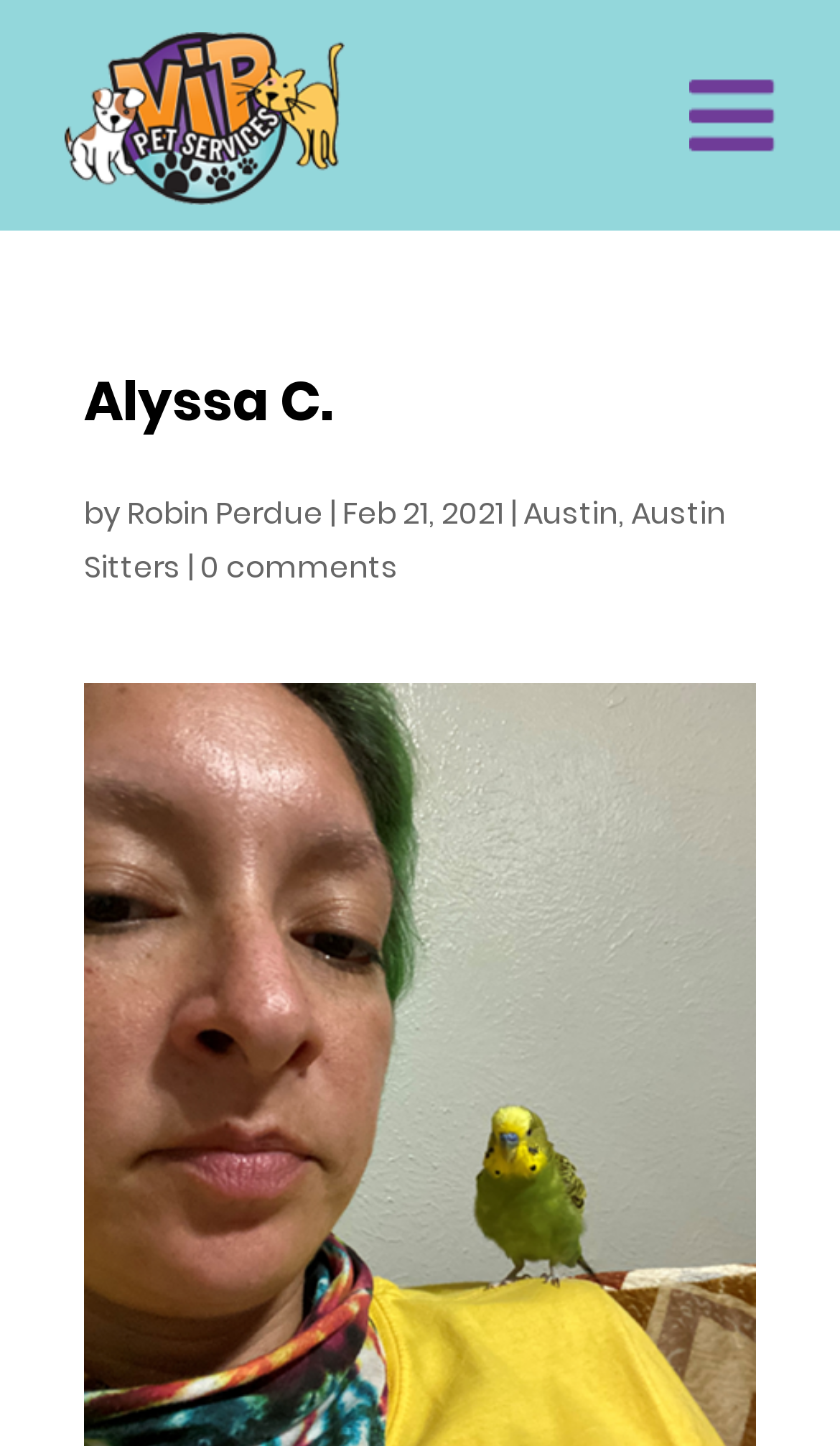What is the name of the pet service?
Using the image, provide a concise answer in one word or a short phrase.

VIP Pet Services